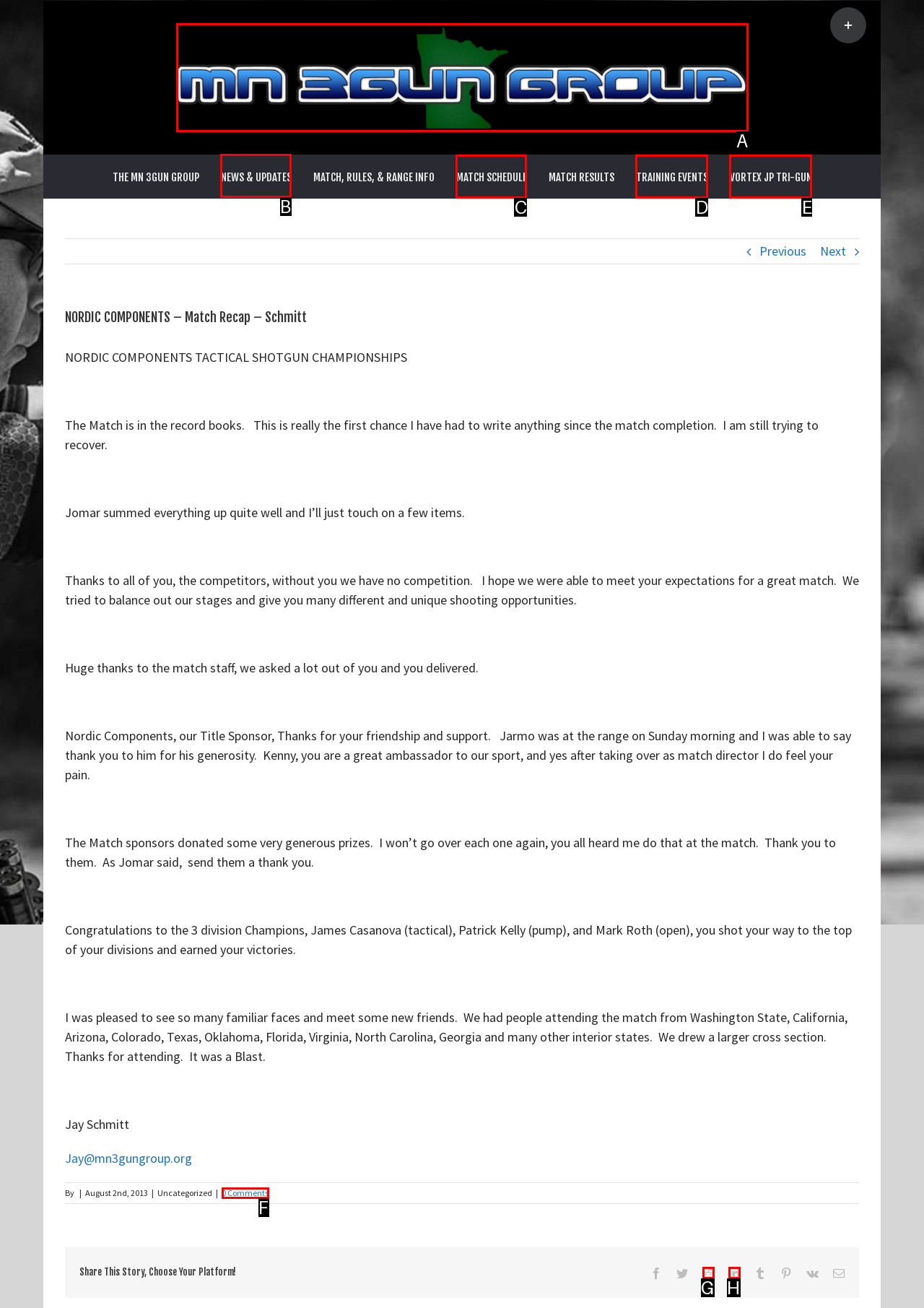Select the correct UI element to complete the task: Go to NEWS & UPDATES
Please provide the letter of the chosen option.

B